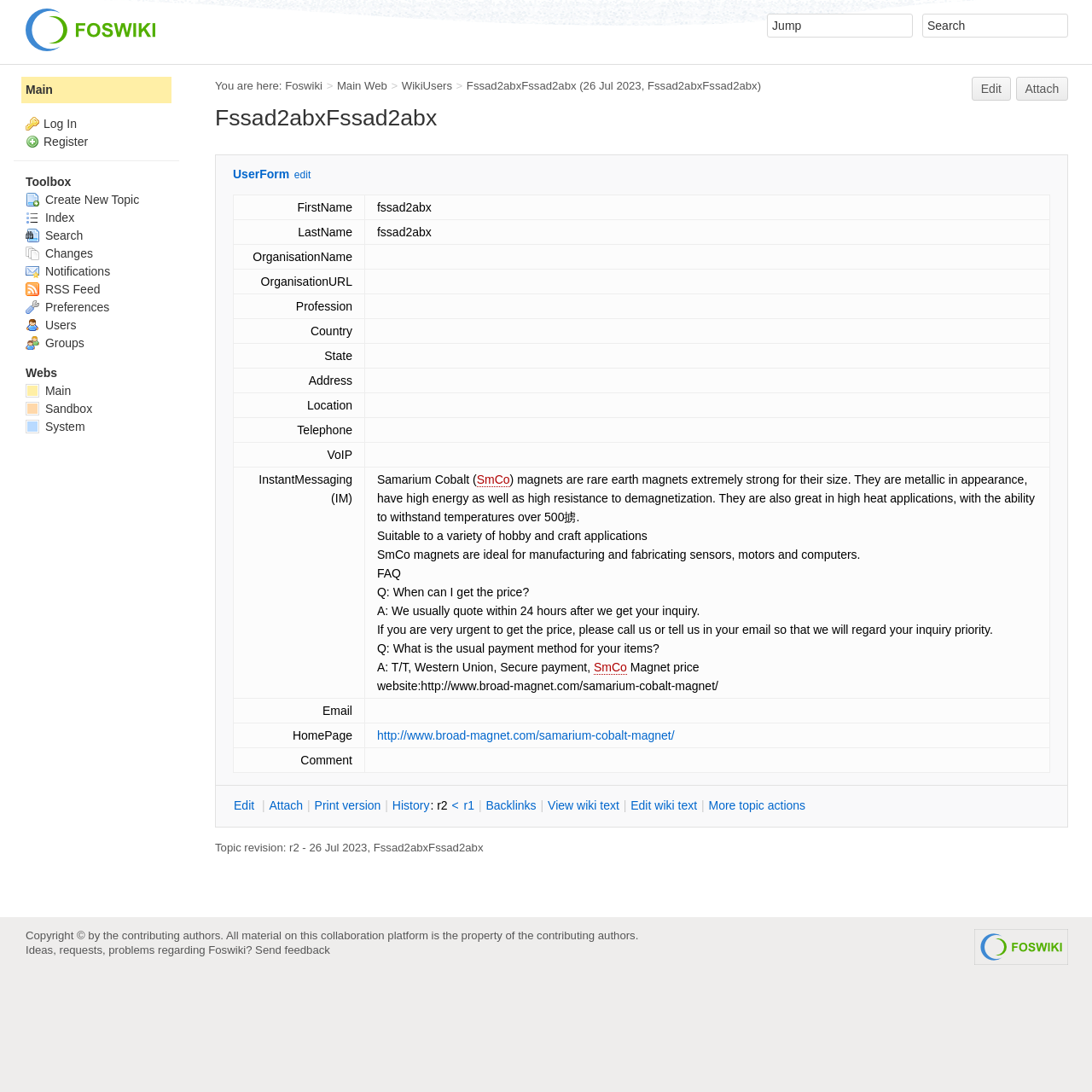Determine the bounding box of the UI element mentioned here: "System". The coordinates must be in the format [left, top, right, bottom] with values ranging from 0 to 1.

[0.023, 0.384, 0.078, 0.396]